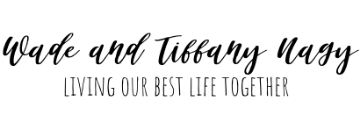Use a single word or phrase to answer the question:
What is the overall sentiment of the design?

Positive energy